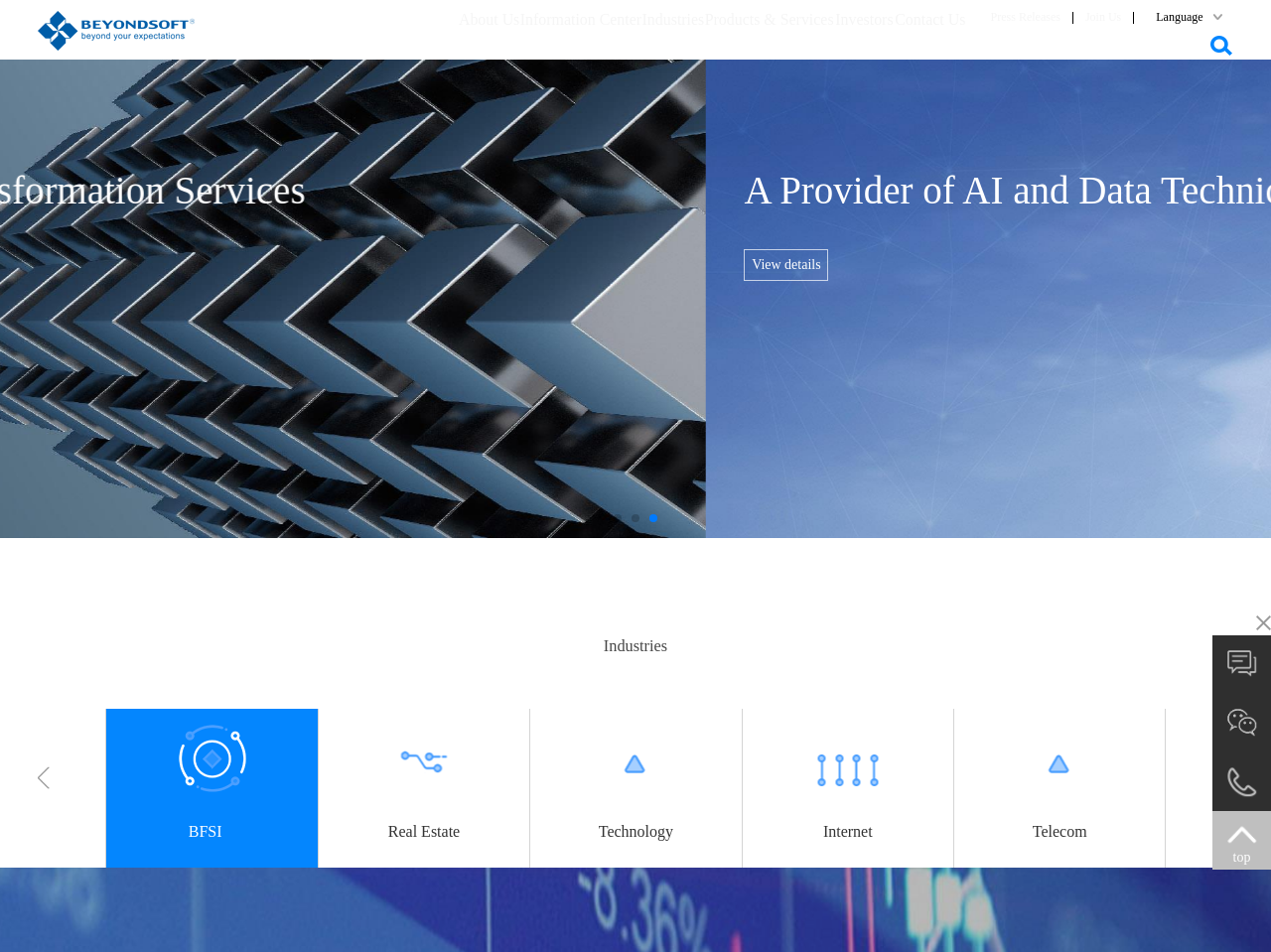Locate the bounding box coordinates of the area to click to fulfill this instruction: "View 'Press Releases'". The bounding box should be presented as four float numbers between 0 and 1, in the order [left, top, right, bottom].

[0.779, 0.005, 0.834, 0.03]